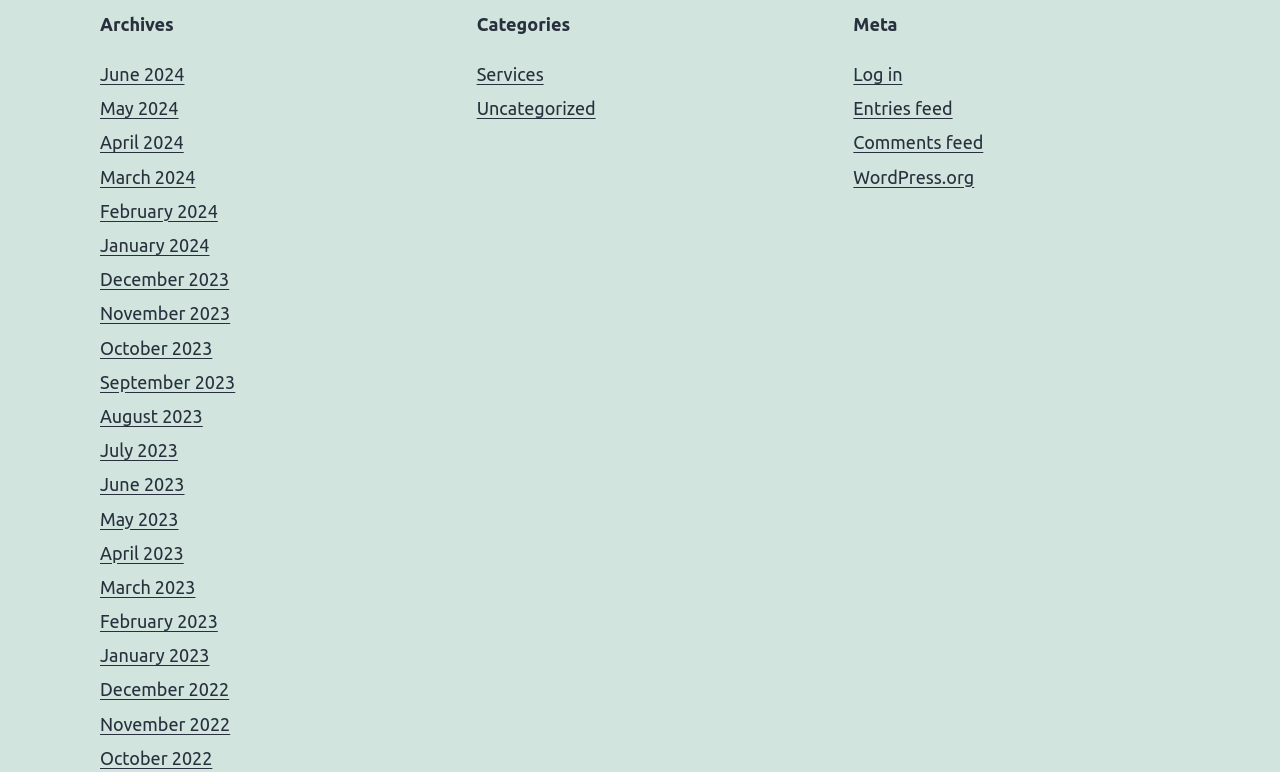Please determine the bounding box coordinates of the area that needs to be clicked to complete this task: 'View entries feed'. The coordinates must be four float numbers between 0 and 1, formatted as [left, top, right, bottom].

[0.667, 0.127, 0.744, 0.153]